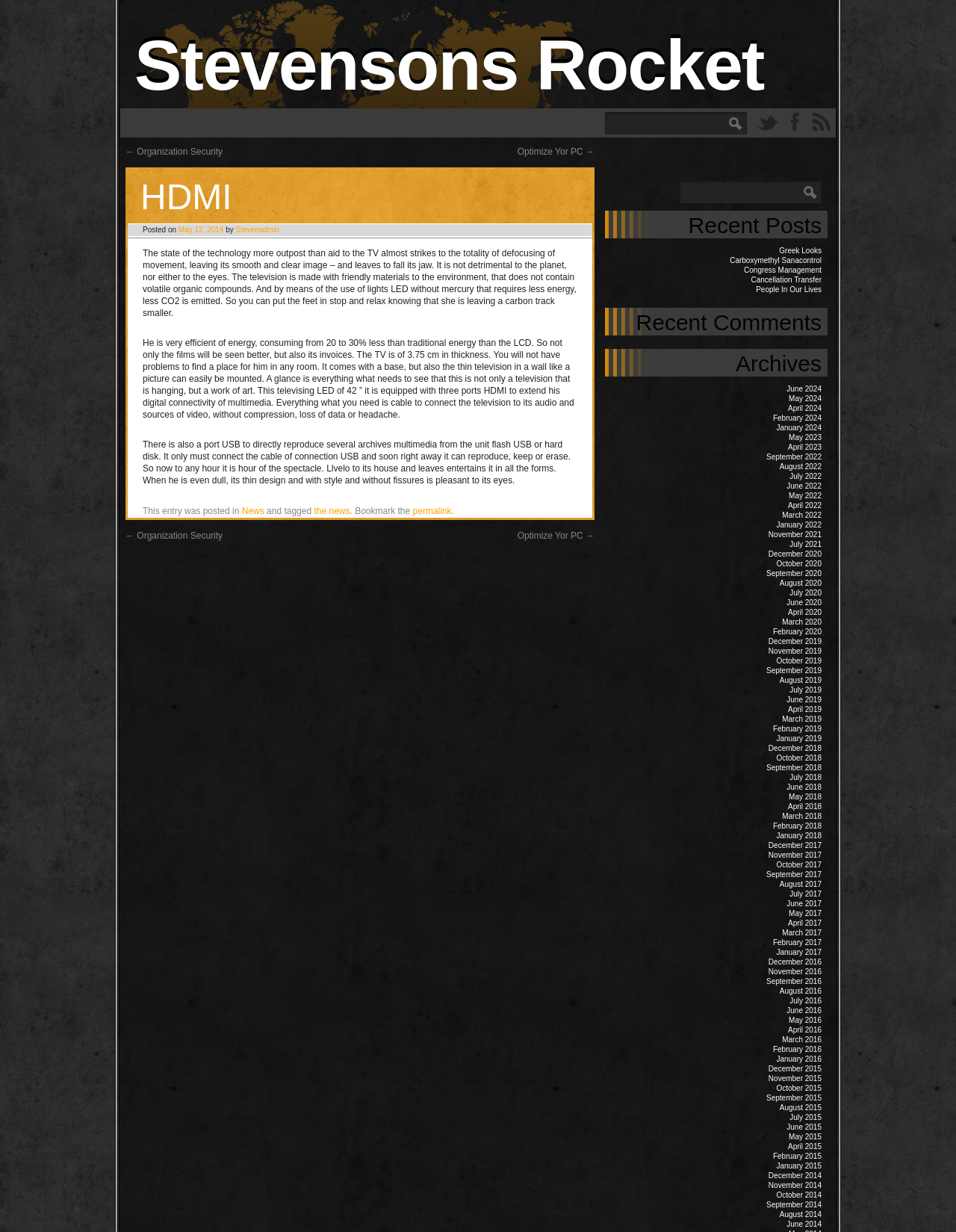Please find the bounding box for the UI element described by: "May 12, 2014".

[0.187, 0.183, 0.234, 0.19]